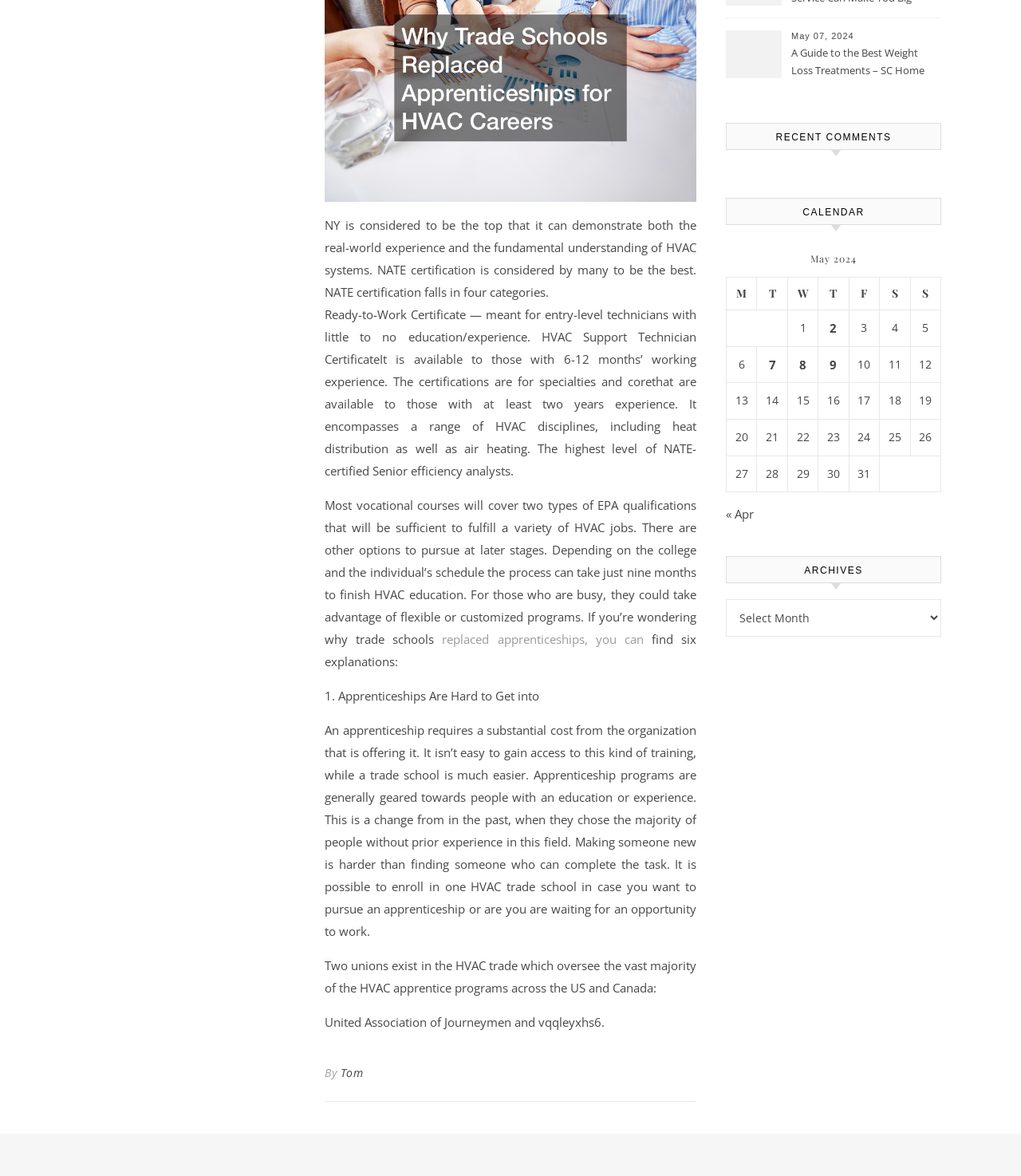Using the webpage screenshot, find the UI element described by Tom. Provide the bounding box coordinates in the format (top-left x, top-left y, bottom-right x, bottom-right y), ensuring all values are floating point numbers between 0 and 1.

[0.333, 0.902, 0.355, 0.923]